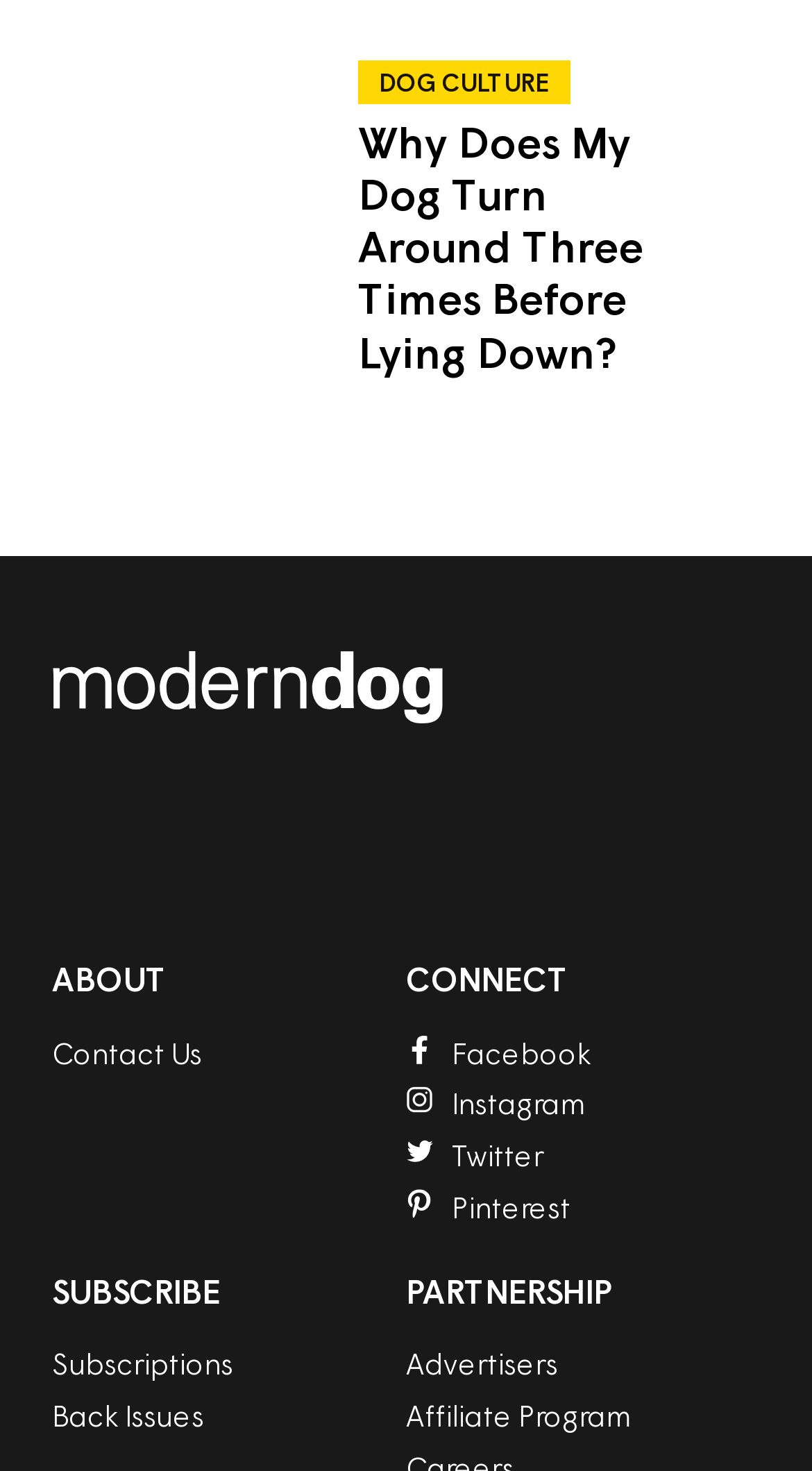Determine the bounding box coordinates of the clickable area required to perform the following instruction: "View the post about dog culture". The coordinates should be represented as four float numbers between 0 and 1: [left, top, right, bottom].

[0.441, 0.041, 0.703, 0.071]